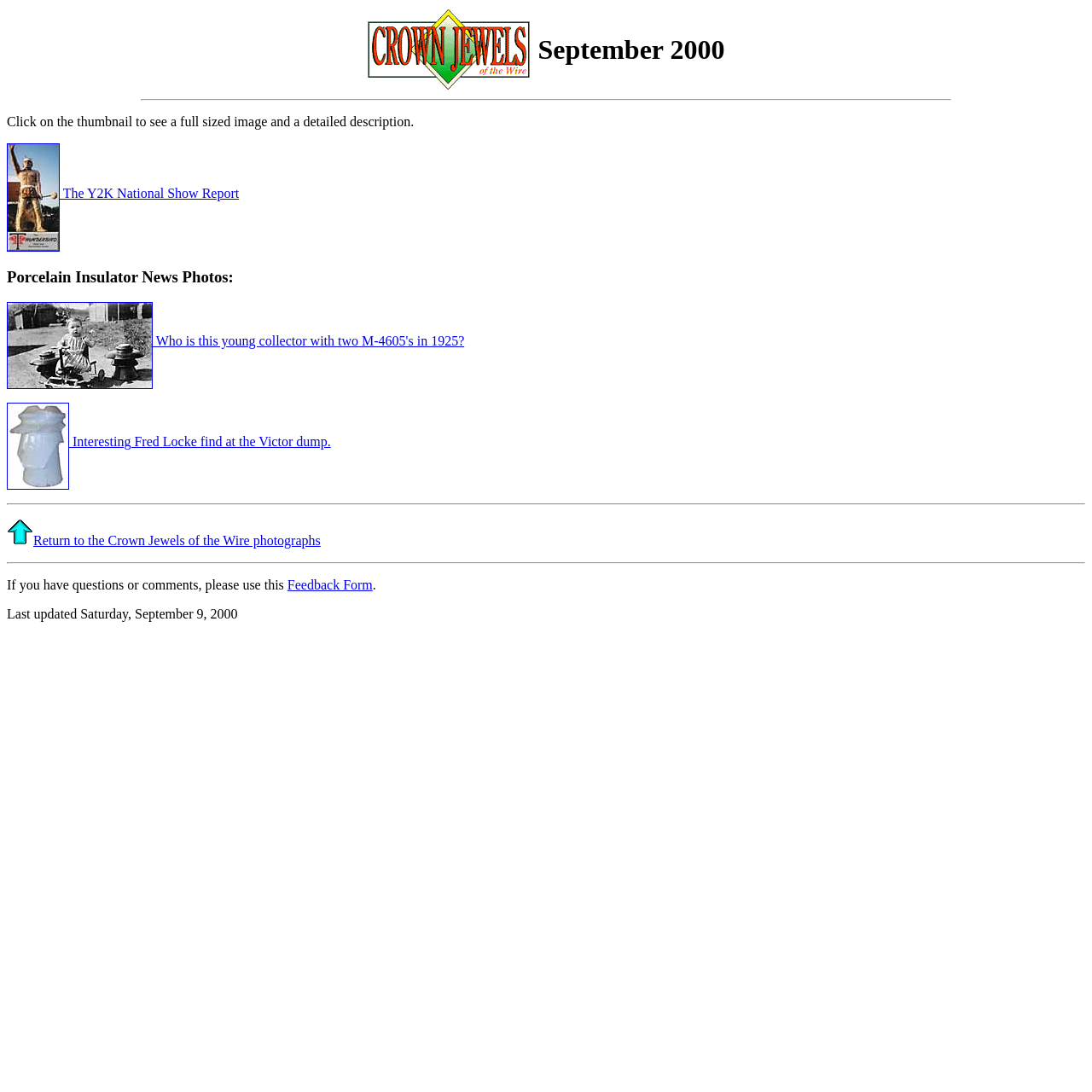Show the bounding box coordinates for the HTML element as described: "Porcelain Insulator News Photos".

[0.006, 0.245, 0.209, 0.261]